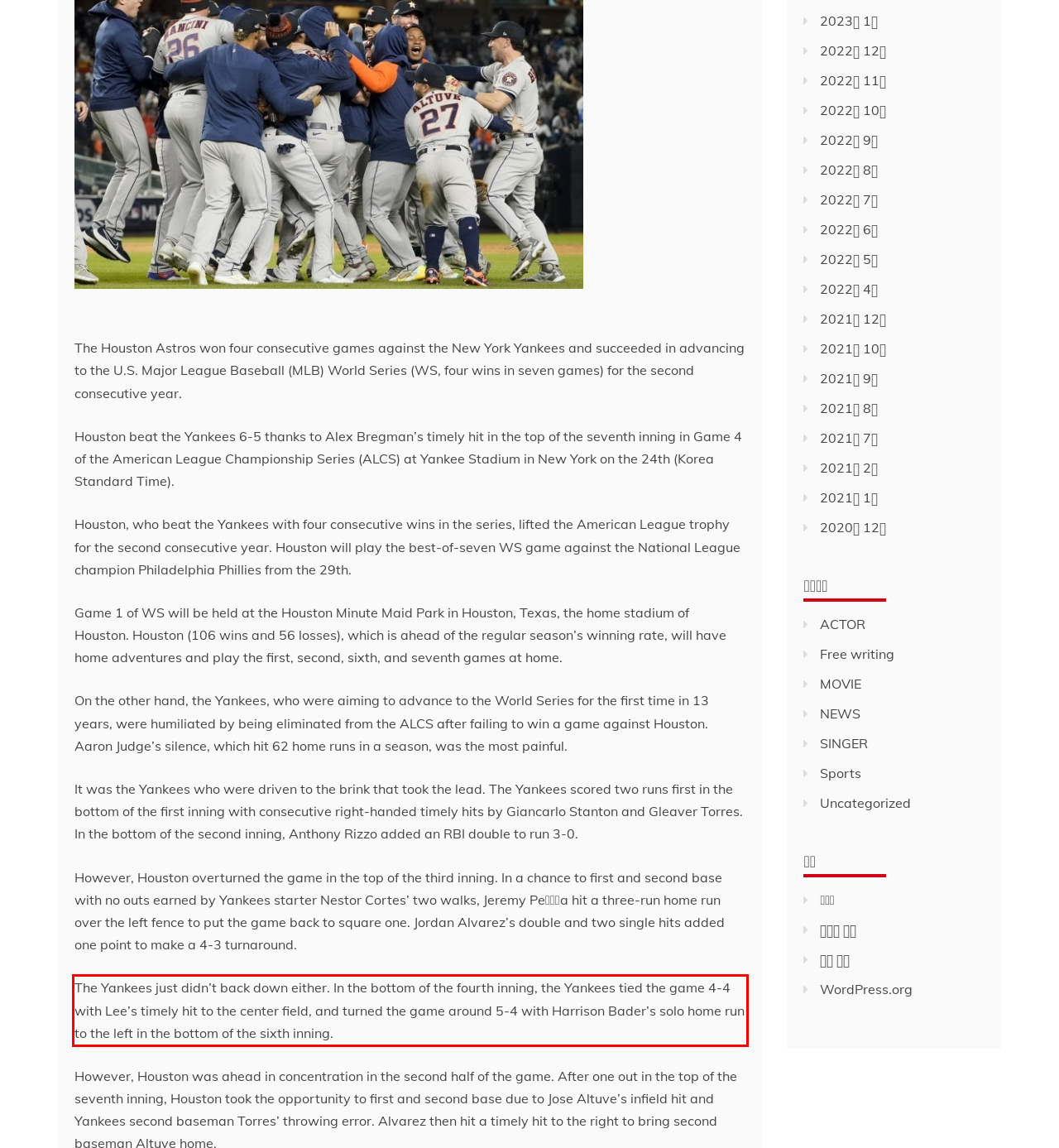Within the provided webpage screenshot, find the red rectangle bounding box and perform OCR to obtain the text content.

The Yankees just didn’t back down either. In the bottom of the fourth inning, the Yankees tied the game 4-4 with Lee’s timely hit to the center field, and turned the game around 5-4 with Harrison Bader’s solo home run to the left in the bottom of the sixth inning.